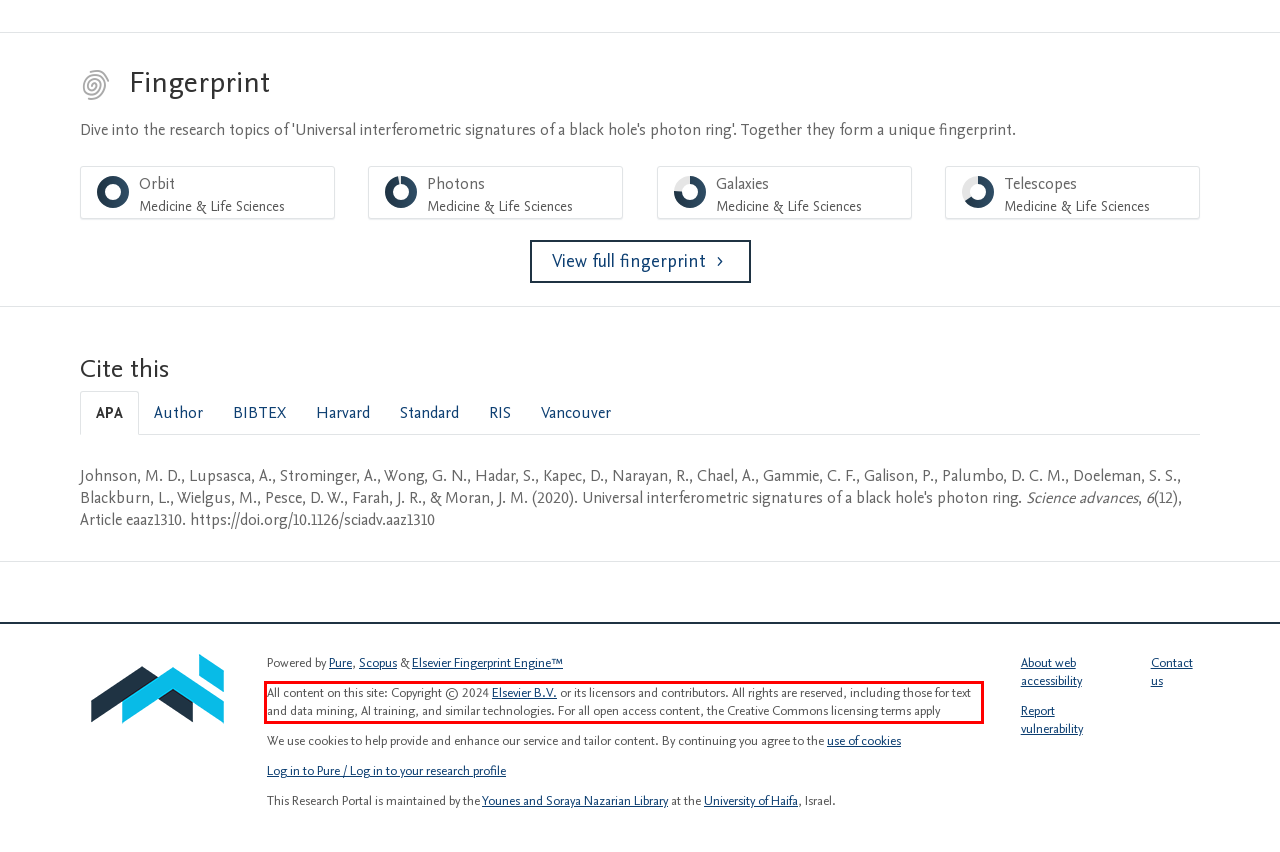Locate the red bounding box in the provided webpage screenshot and use OCR to determine the text content inside it.

All content on this site: Copyright © 2024 Elsevier B.V. or its licensors and contributors. All rights are reserved, including those for text and data mining, AI training, and similar technologies. For all open access content, the Creative Commons licensing terms apply